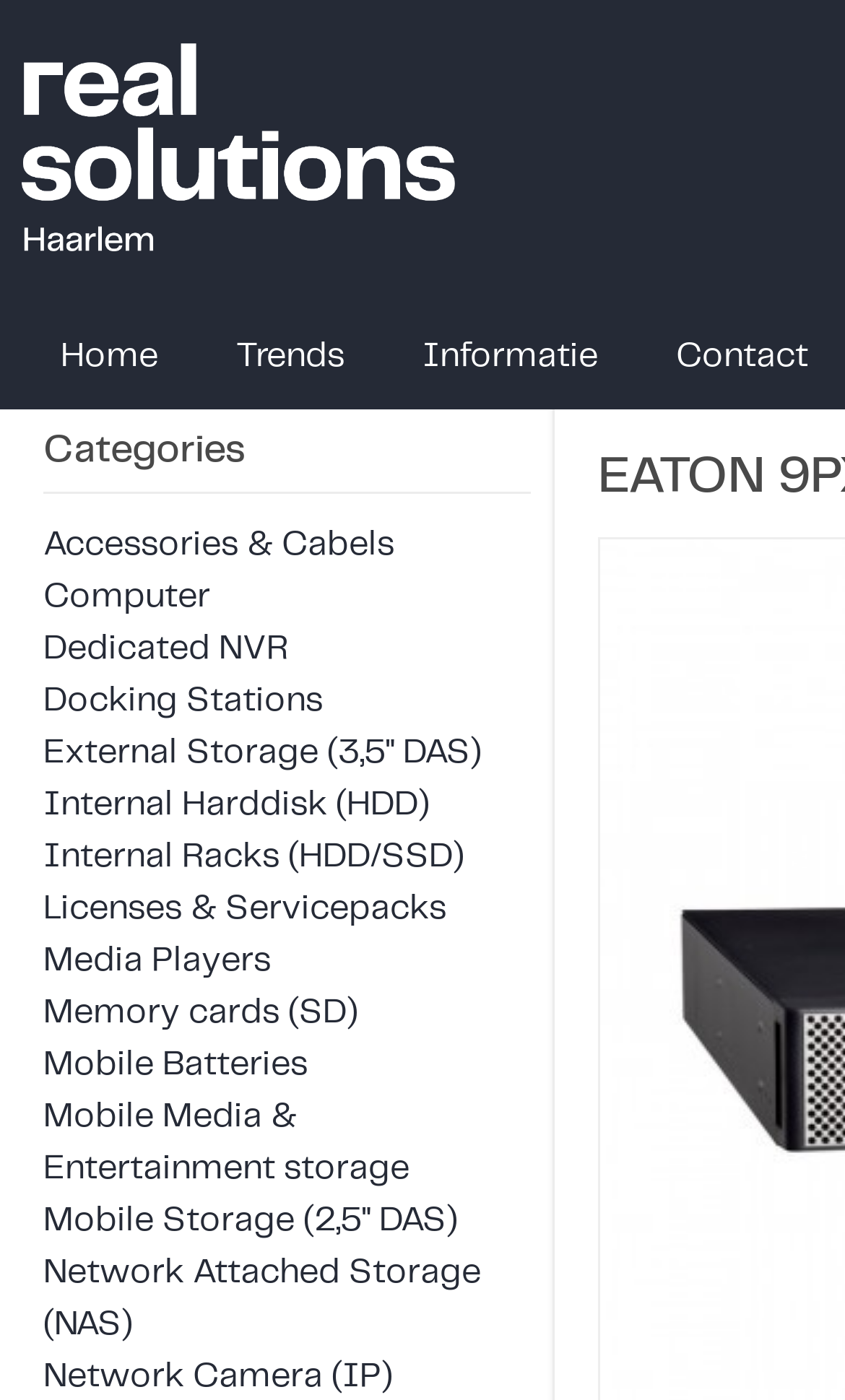Locate the bounding box coordinates of the area you need to click to fulfill this instruction: 'View Network Attached Storage (NAS)'. The coordinates must be in the form of four float numbers ranging from 0 to 1: [left, top, right, bottom].

[0.051, 0.897, 0.569, 0.957]